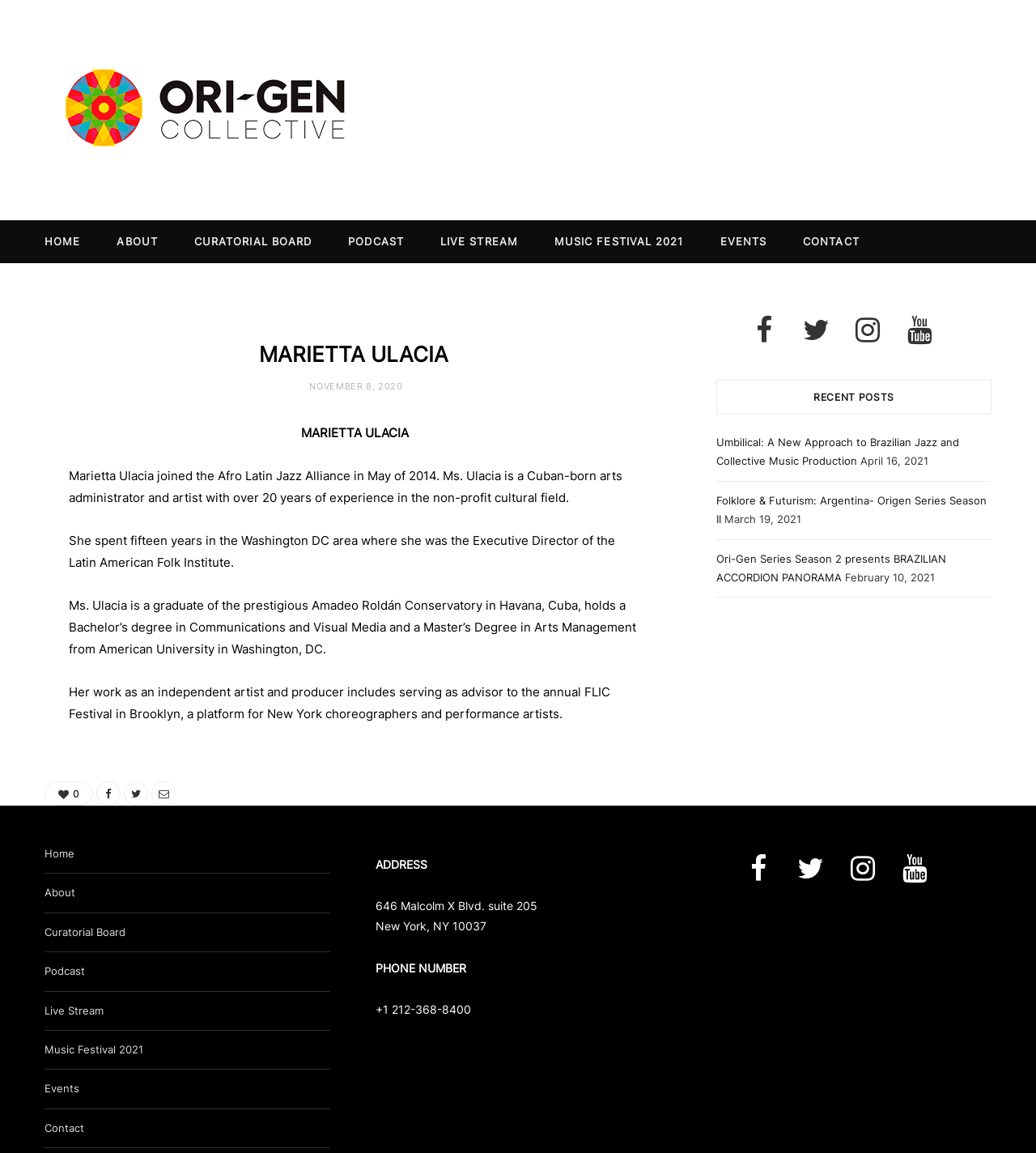What is Marietta Ulacia's profession?
Refer to the image and respond with a one-word or short-phrase answer.

Arts administrator and artist